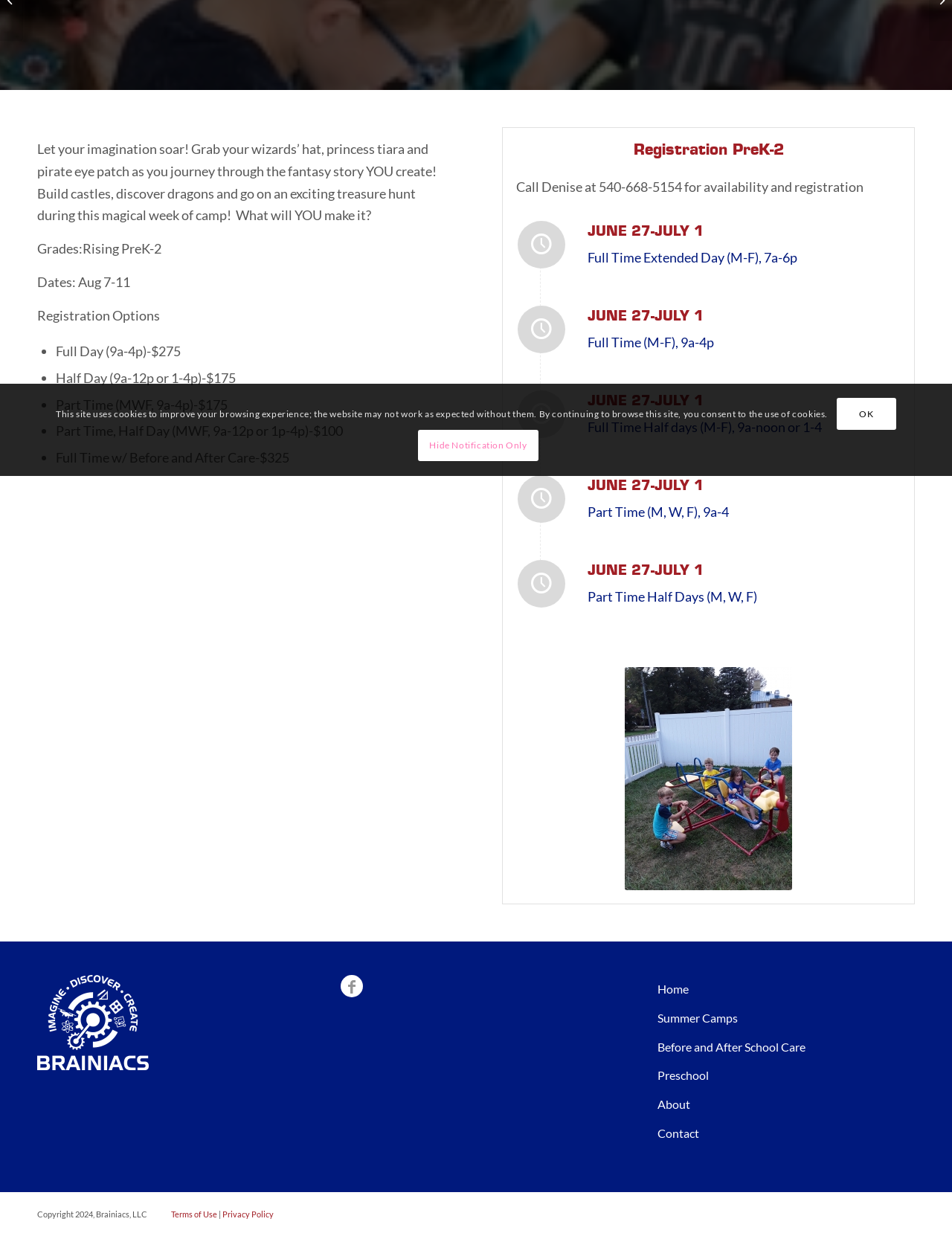Give the bounding box coordinates for the element described by: "OK".

[0.879, 0.322, 0.941, 0.348]